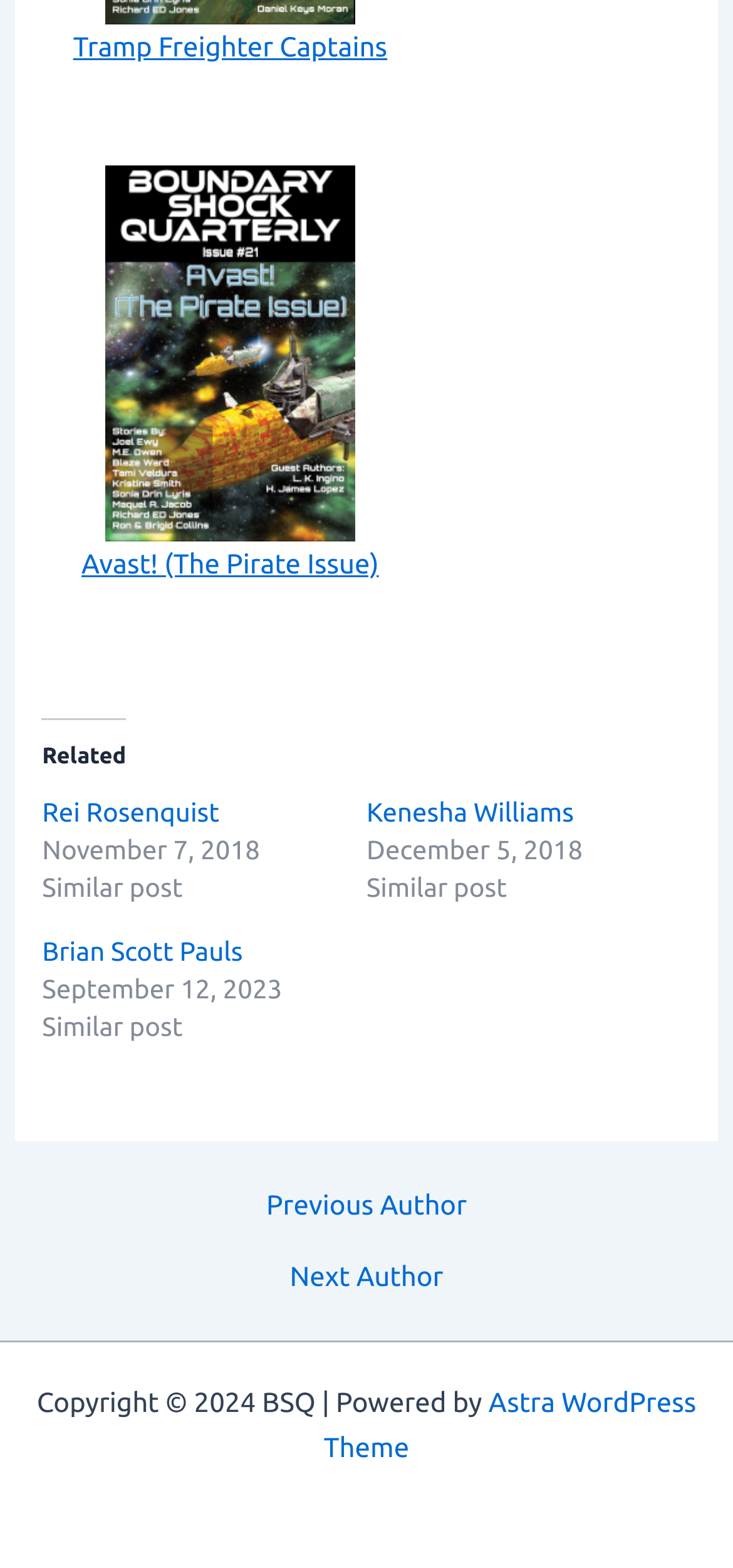Based on the description "Tramp Freighter Captains", find the bounding box of the specified UI element.

[0.1, 0.019, 0.528, 0.039]